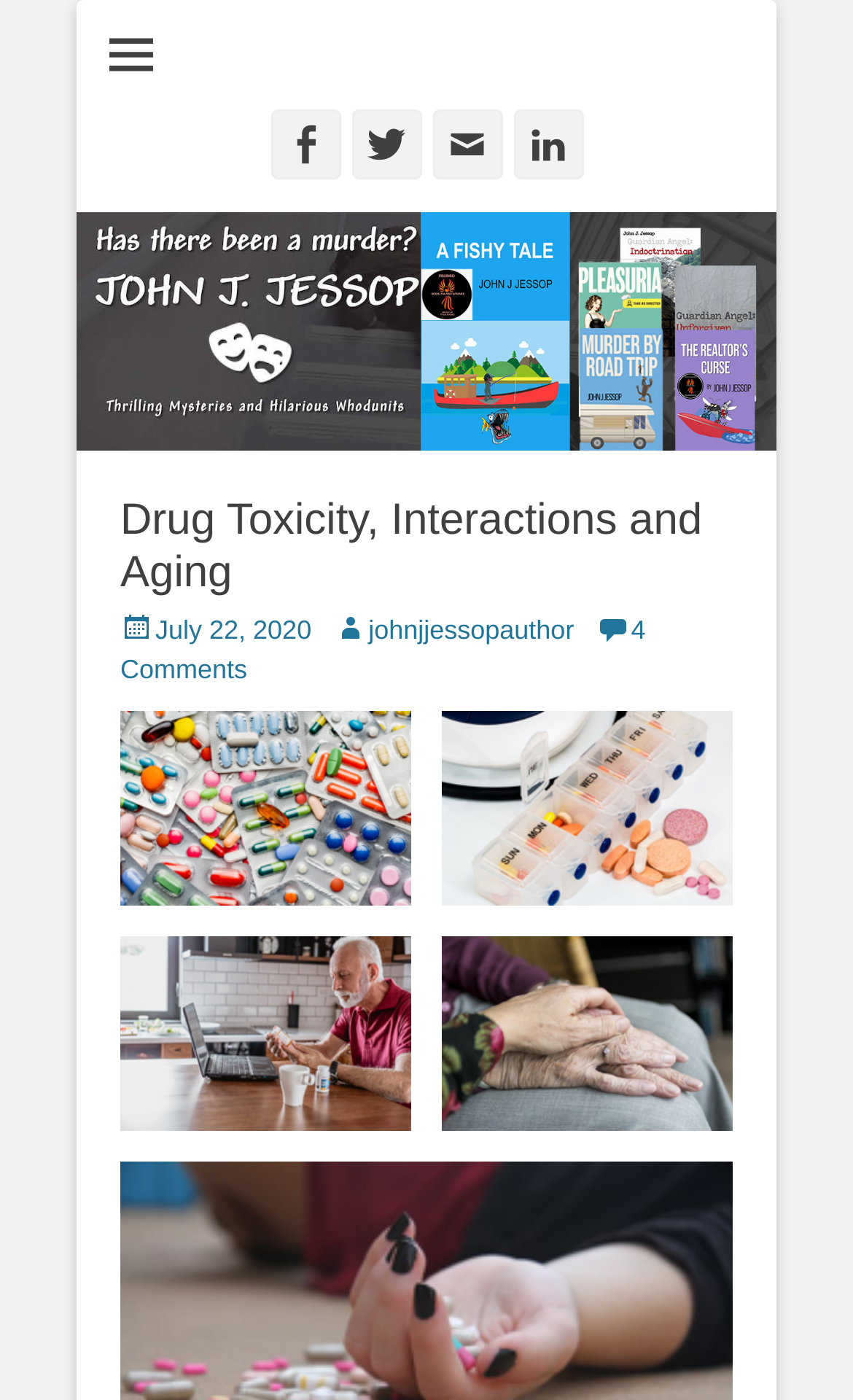Predict the bounding box coordinates of the area that should be clicked to accomplish the following instruction: "Read the article posted on July 22, 2020". The bounding box coordinates should consist of four float numbers between 0 and 1, i.e., [left, top, right, bottom].

[0.141, 0.439, 0.365, 0.461]